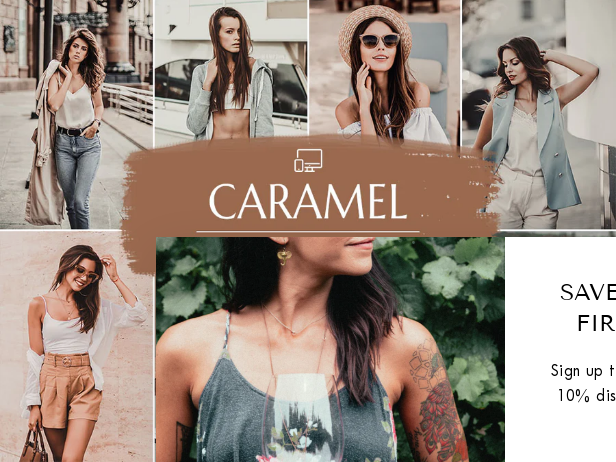Offer a detailed explanation of what is depicted in the image.

This vibrant promotional image features a stylish collage of women showcasing various looks and poses, representing the appeal of the "Caramel" Lightroom presets. At the center of the collage is the bold word "CARAMEL," elegantly displayed with a graphic element that subtly suggests digital imagery. Surrounding this focal point, six images depict women in fashionable outfits, exuding confidence and chic lifestyle vibes, captured in distinct urban and natural settings. 

To the right, there is an inviting call-to-action inviting viewers to "SAVE 10% OFF YOUR FIRST PURCHASE" by signing up, making it a compelling offer for new customers interested in enhancing their photography with these presets. The overall aesthetic combines warm tones and a modern layout, effectively appealing to bloggers, photographers, and social media enthusiasts looking to elevate their visual content.